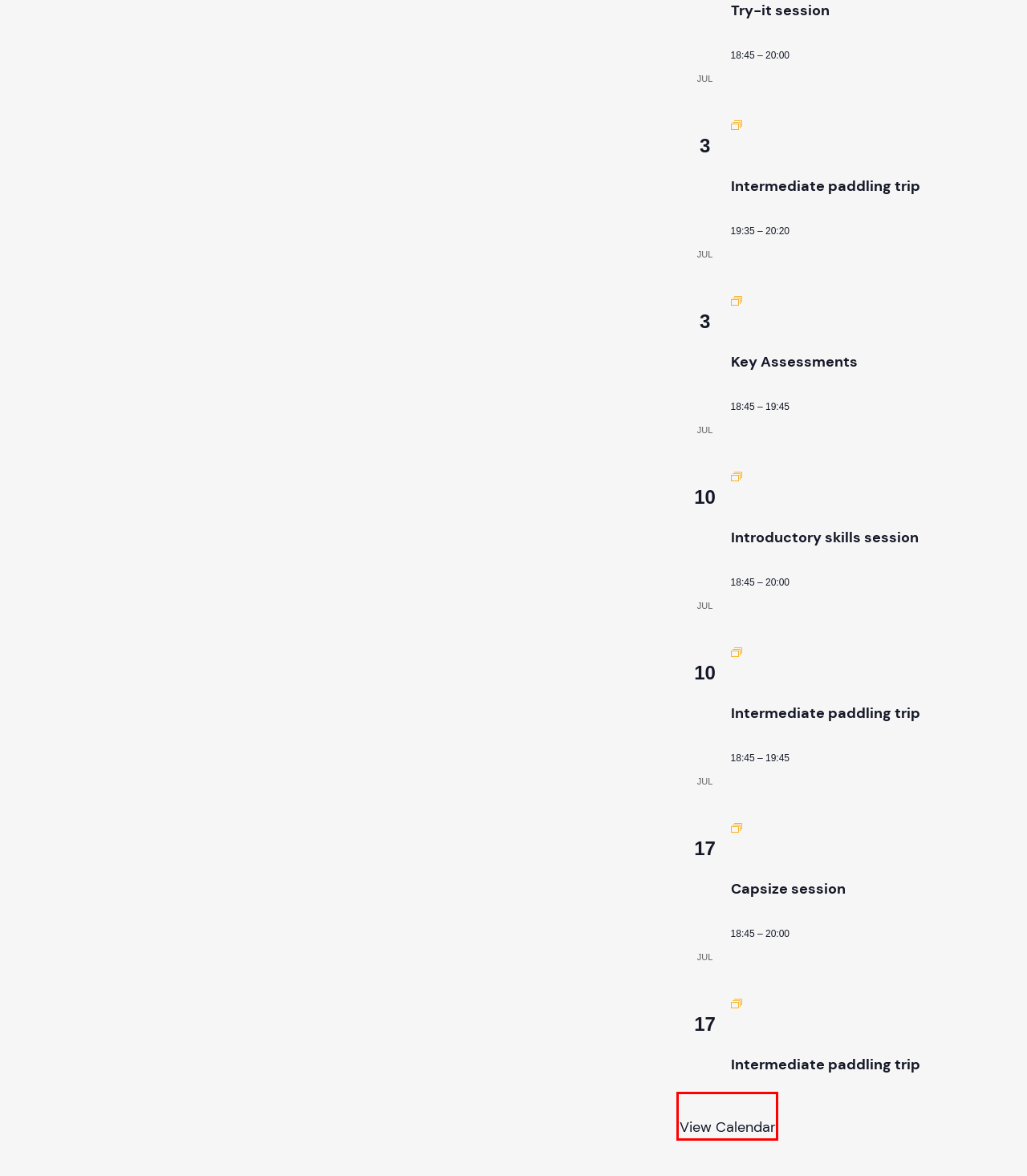A screenshot of a webpage is given with a red bounding box around a UI element. Choose the description that best matches the new webpage shown after clicking the element within the red bounding box. Here are the candidates:
A. Blog Tool, Publishing Platform, and CMS – WordPress.org English (UK)
B. Key Assessments – Windsor Canoe Club
C. Intermediate paddling trips – Windsor Canoe Club
D. Capsize session – Windsor Canoe Club
E. Daily Paddles – Windsor Canoe Club
F. Events from January 1 – July 3 – Windsor Canoe Club
G. News – Windsor Canoe Club
H. Windsor Canoe Club – Windsor and District Canoe Club

F